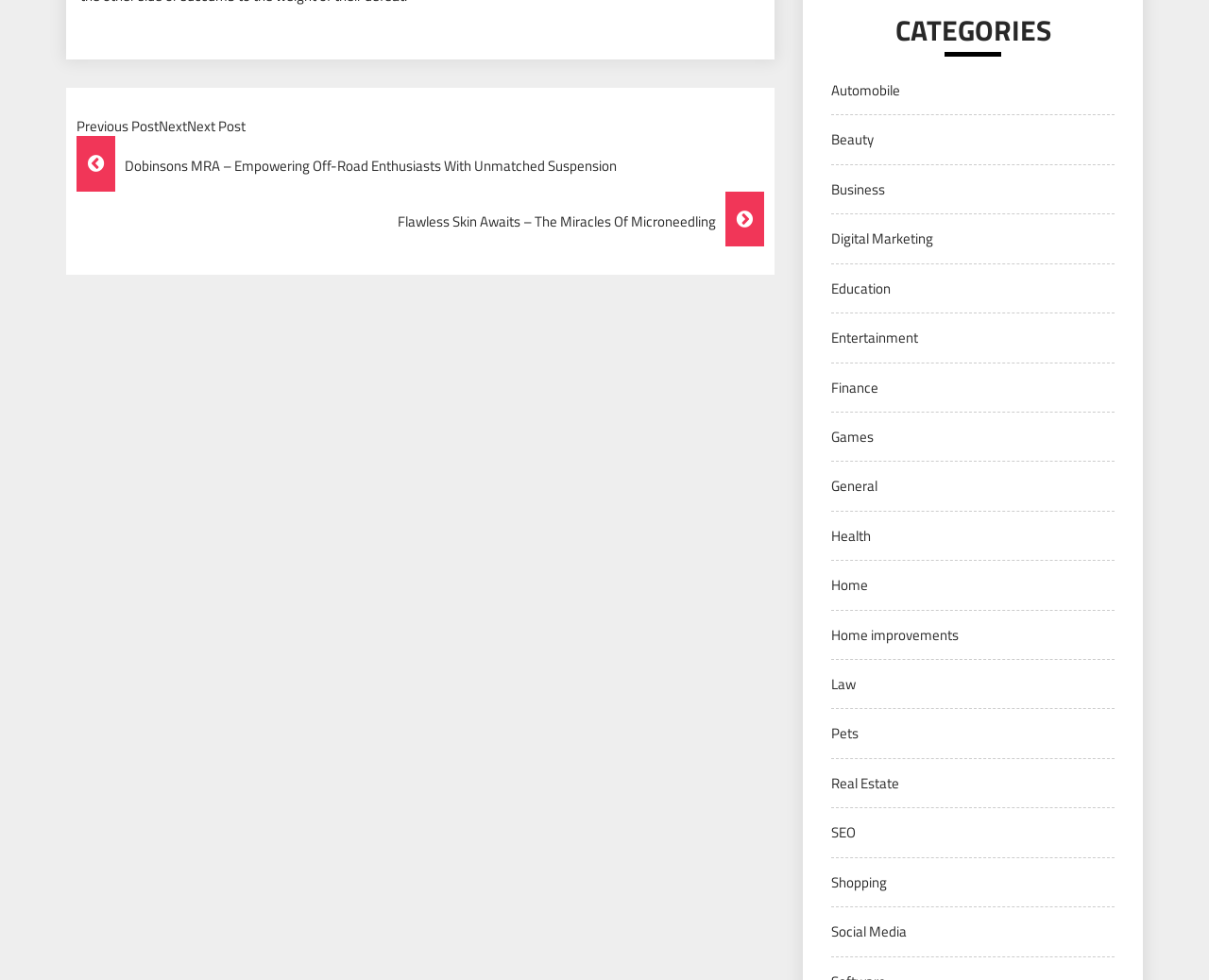Can you give a detailed response to the following question using the information from the image? What is the purpose of the 'Previous Post' and 'Next Post' buttons?

The 'Previous Post' and 'Next Post' buttons are likely used for navigation between blog posts or articles. The buttons are labeled as 'Post Navigation', indicating their purpose is to facilitate movement between posts.